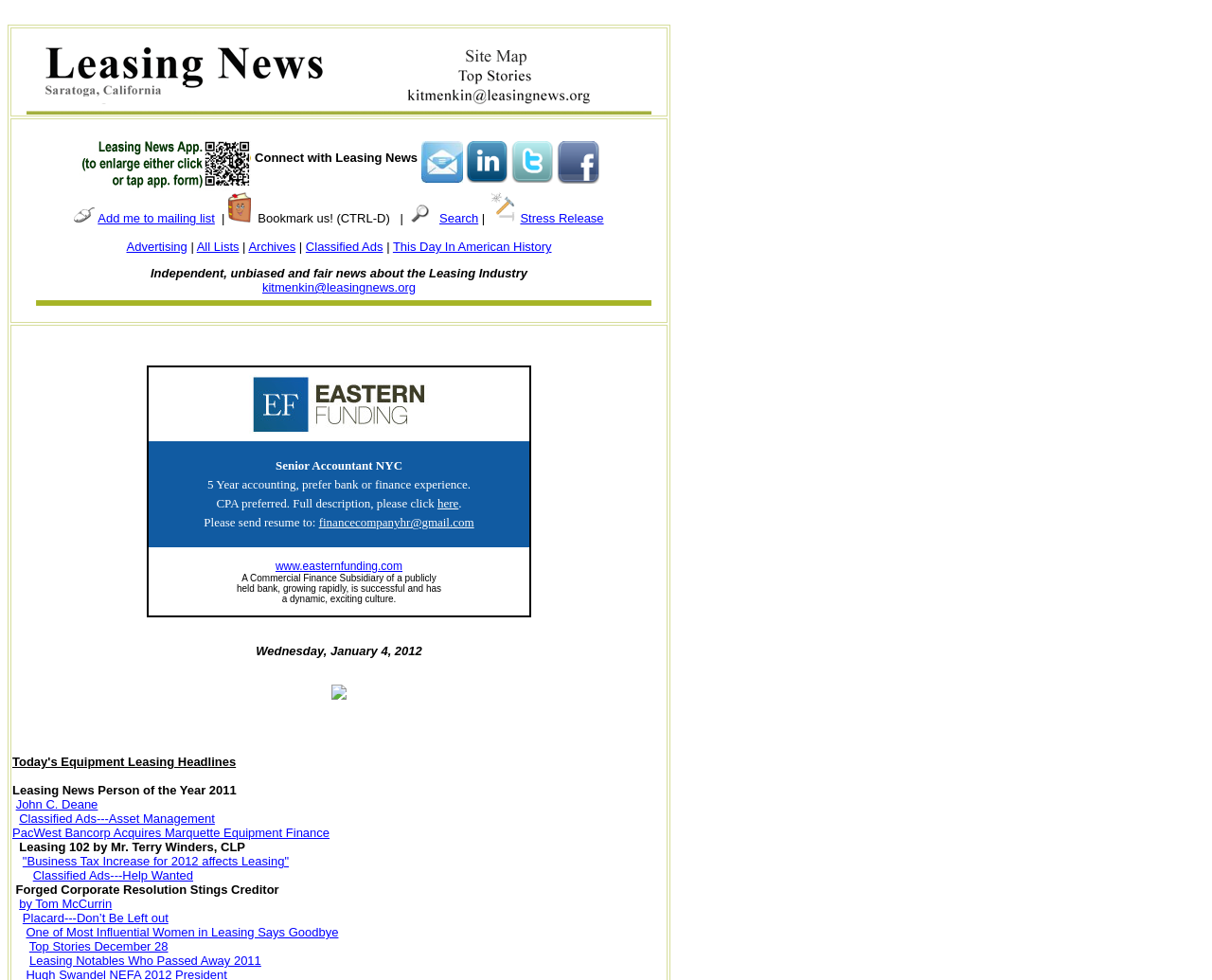Find the bounding box coordinates for the element that must be clicked to complete the instruction: "Read Leasing News Person of the Year 2011". The coordinates should be four float numbers between 0 and 1, indicated as [left, top, right, bottom].

[0.01, 0.799, 0.195, 0.814]